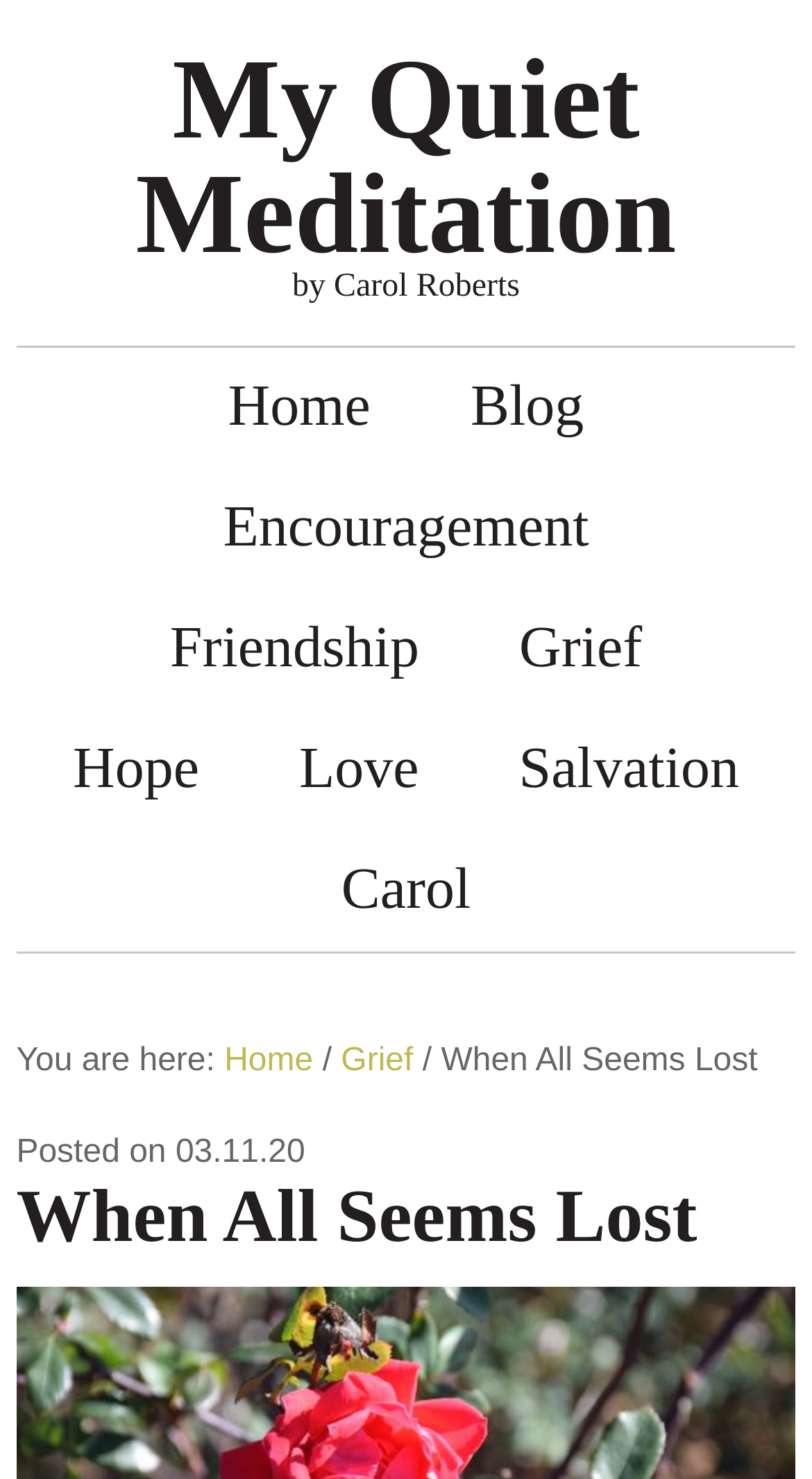Point out the bounding box coordinates of the section to click in order to follow this instruction: "visit Carol's page".

[0.359, 0.562, 0.641, 0.643]